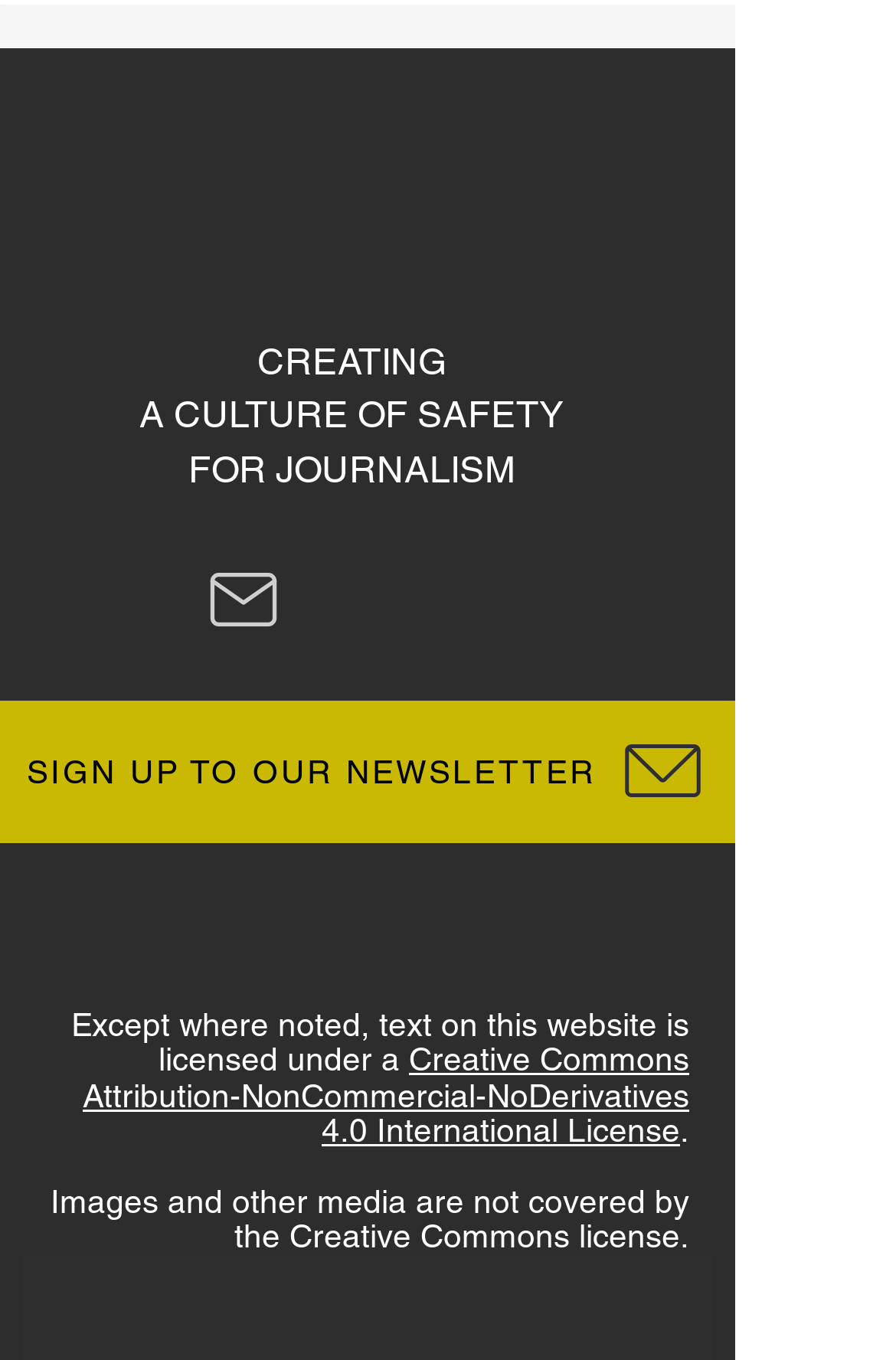Extract the bounding box coordinates of the UI element described: "aria-label="Instagram"". Provide the coordinates in the format [left, top, right, bottom] with values ranging from 0 to 1.

[0.395, 0.405, 0.477, 0.459]